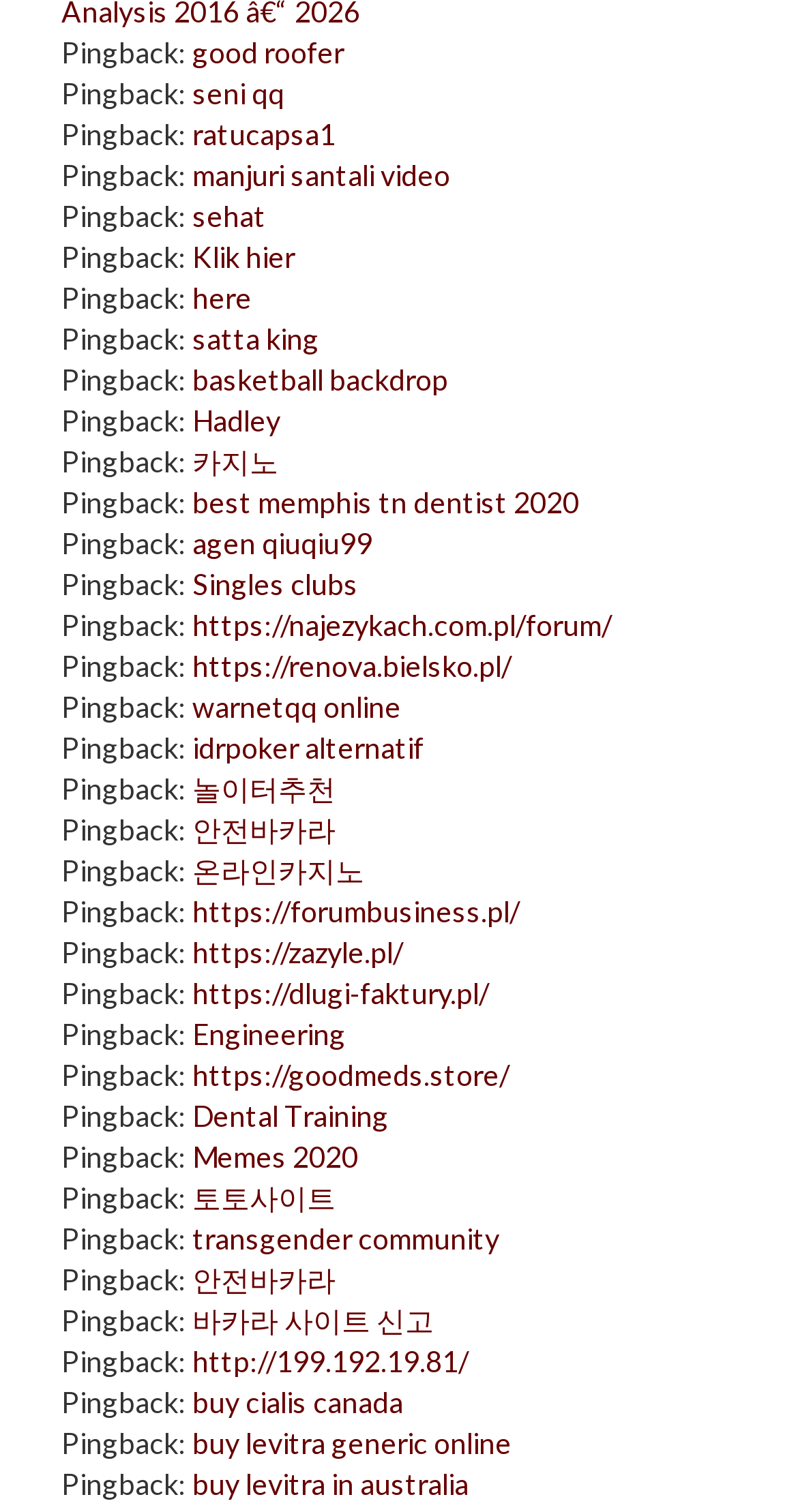Locate the bounding box coordinates of the element that needs to be clicked to carry out the instruction: "Check 'best memphis tn dentist 2020'". The coordinates should be given as four float numbers ranging from 0 to 1, i.e., [left, top, right, bottom].

[0.241, 0.321, 0.726, 0.344]